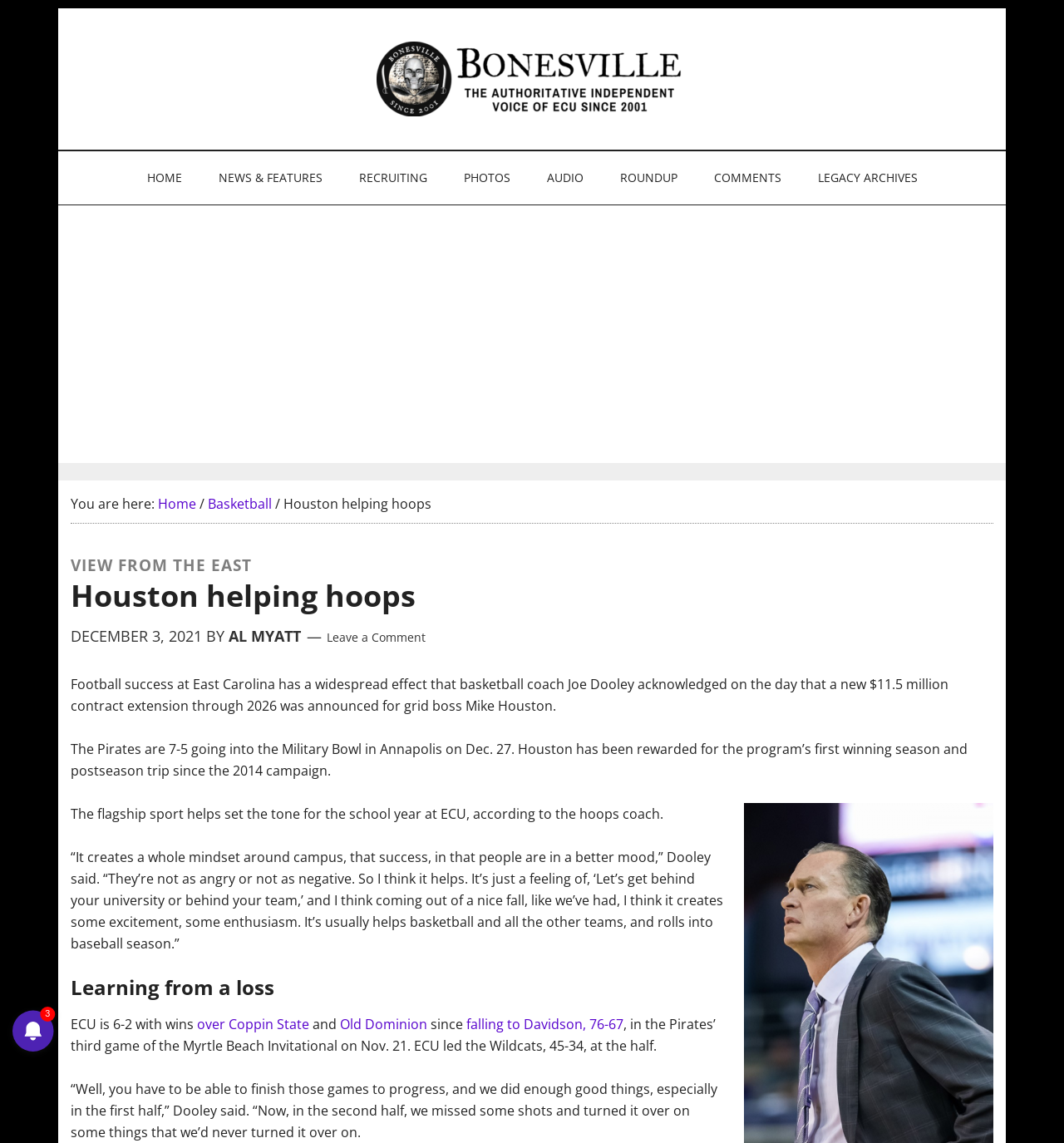Please determine the bounding box coordinates of the element's region to click for the following instruction: "Click the 'Leave a Comment' link".

[0.307, 0.551, 0.4, 0.565]